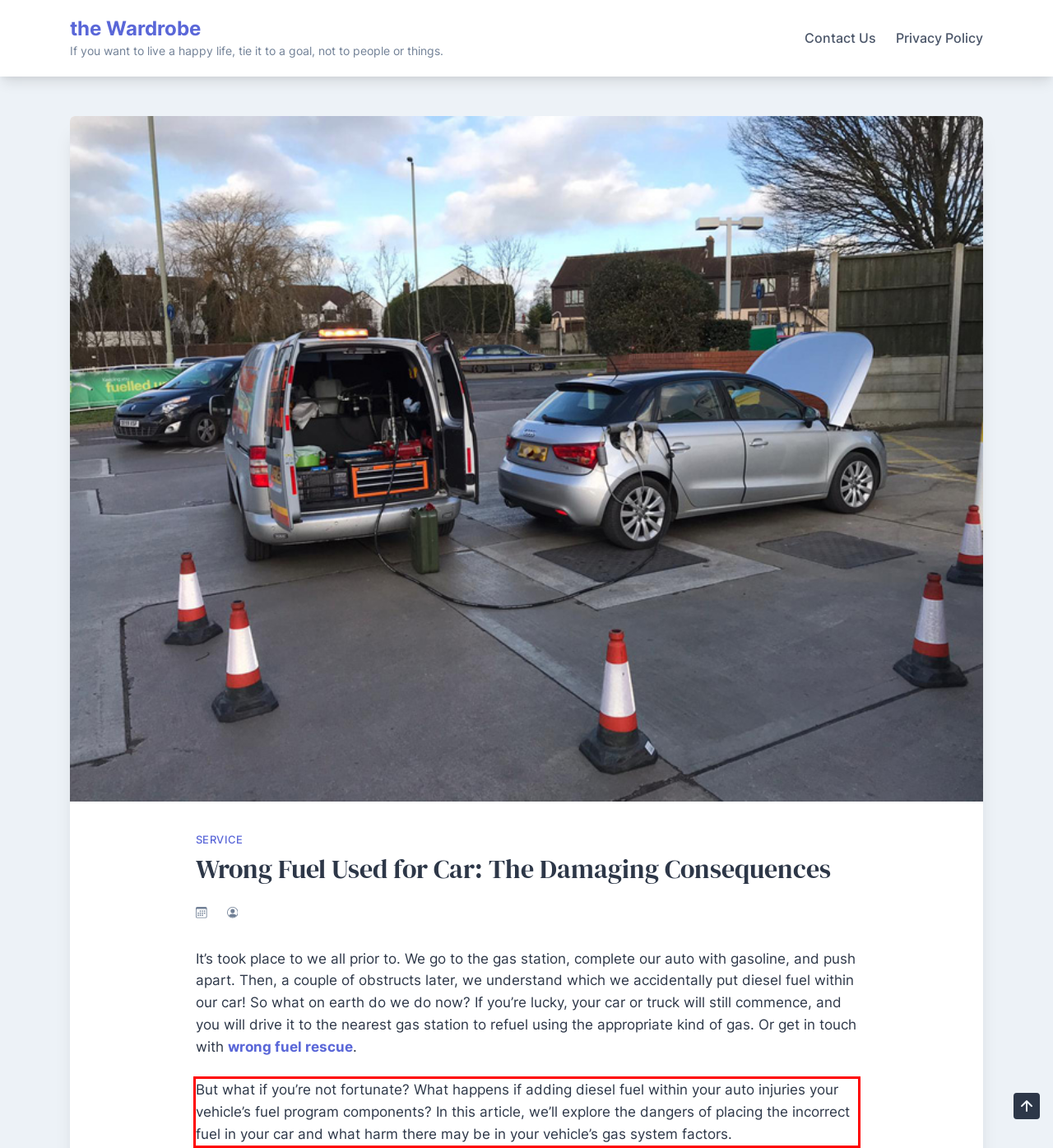Given a screenshot of a webpage containing a red bounding box, perform OCR on the text within this red bounding box and provide the text content.

But what if you’re not fortunate? What happens if adding diesel fuel within your auto injuries your vehicle’s fuel program components? In this article, we’ll explore the dangers of placing the incorrect fuel in your car and what harm there may be in your vehicle’s gas system factors.